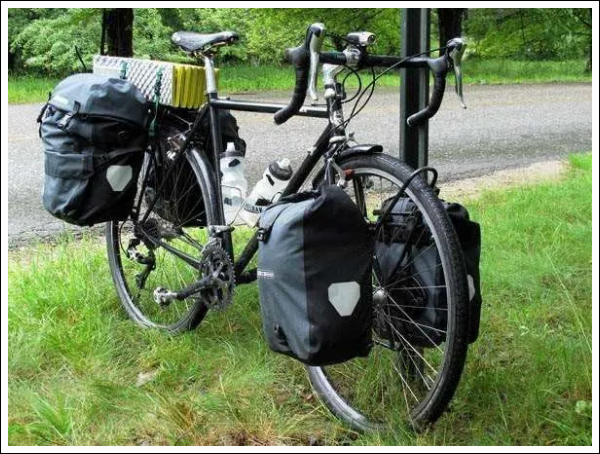Explain the image thoroughly, highlighting all key elements.

The image showcases a custom Surly Cross Check touring bicycle, equipped with multiple panniers for carrying gear. Positioned on grassy terrain next to a rural road, the bike features a sturdy frame adorned with sleek handlebars and a water bottle attached to its frame. The rear and front panniers are prominently displayed, filled with camping and touring supplies, indicating the bicycle’s readiness for adventures. This setup reflects Ben’s personal choice for reliable and comfortable travel during camping trips across New England's scenic roads, as highlighted in the accompanying profile. The accompanying background suggests a peaceful, natural setting, perfect for a cycling escapade.